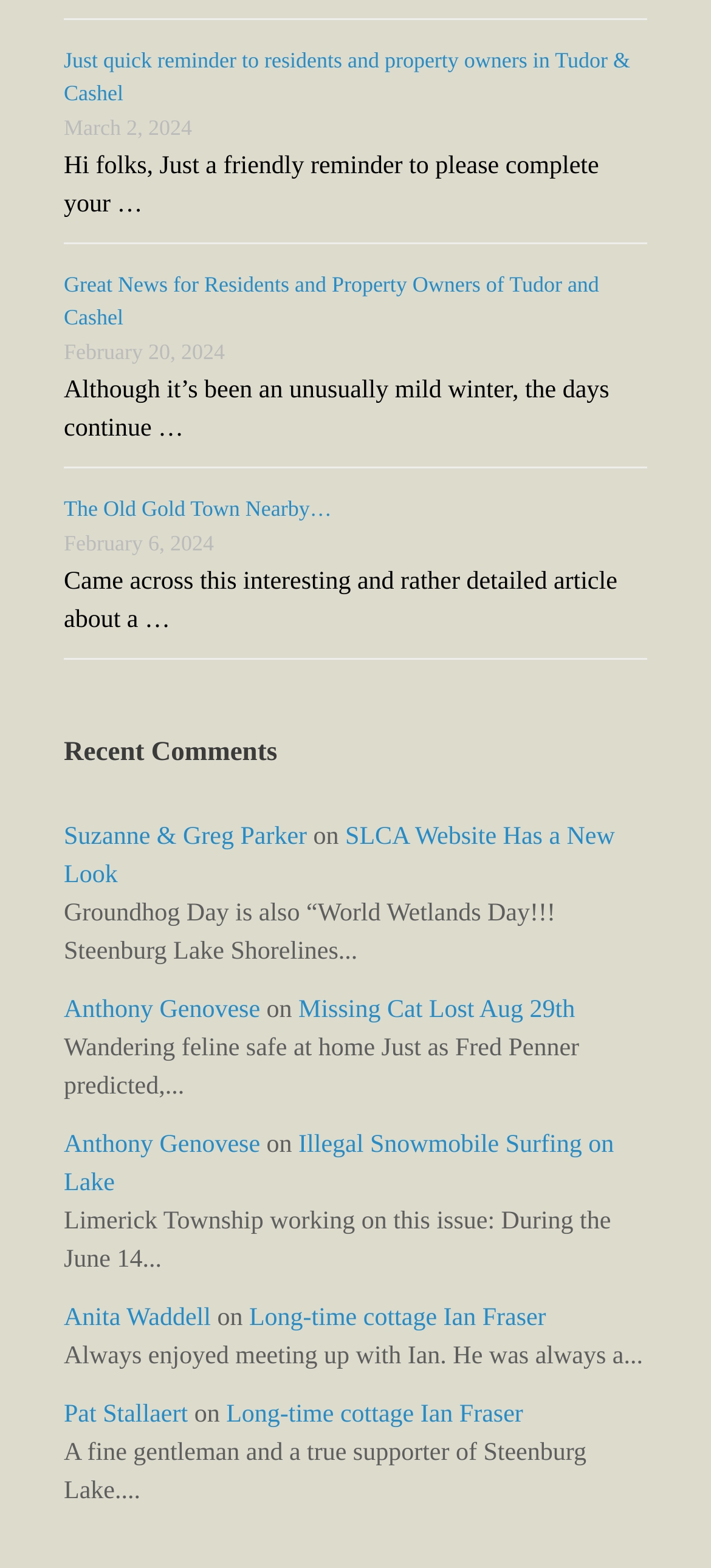Identify the bounding box coordinates of the section that should be clicked to achieve the task described: "Click on the link 'Great News for Residents and Property Owners of Tudor and Cashel'".

[0.09, 0.173, 0.843, 0.21]